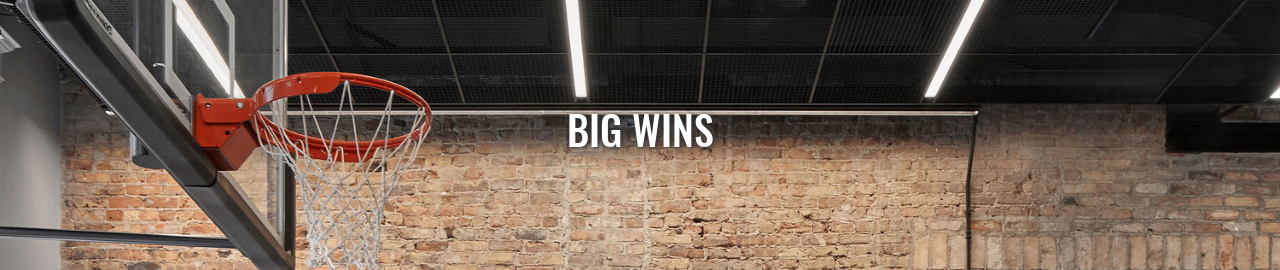Please answer the following question using a single word or phrase: 
What type of ceiling is in the space?

Industrial-style ceiling